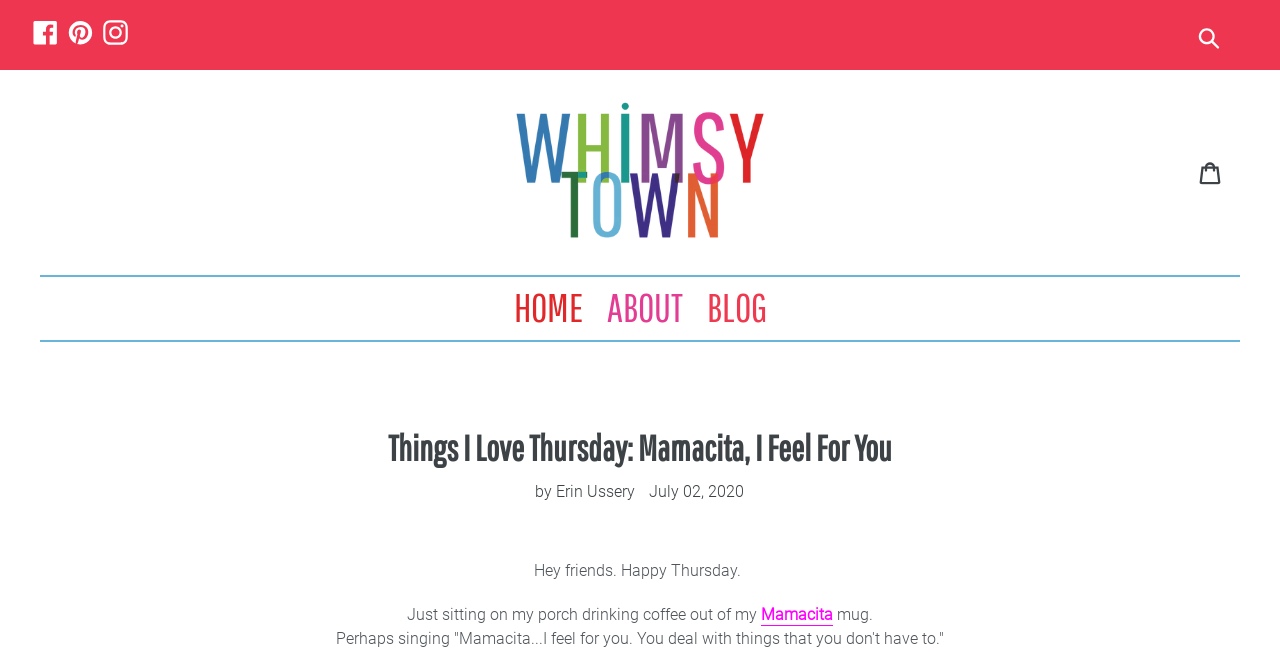Please answer the following question using a single word or phrase: 
What is the blogger drinking from?

Mamacita mug